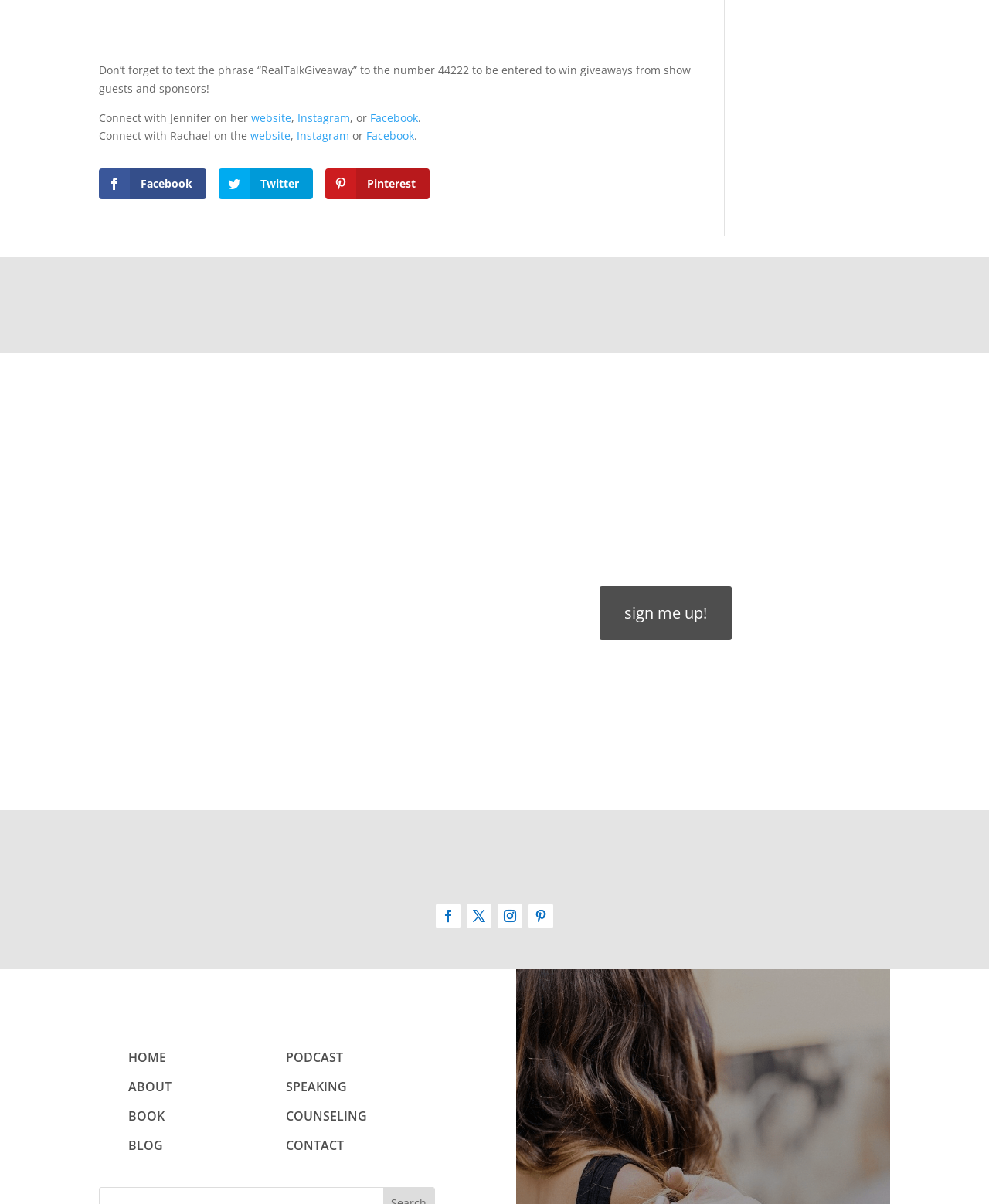Please identify the bounding box coordinates of the element that needs to be clicked to perform the following instruction: "connect with Jennifer on her website".

[0.254, 0.091, 0.295, 0.104]